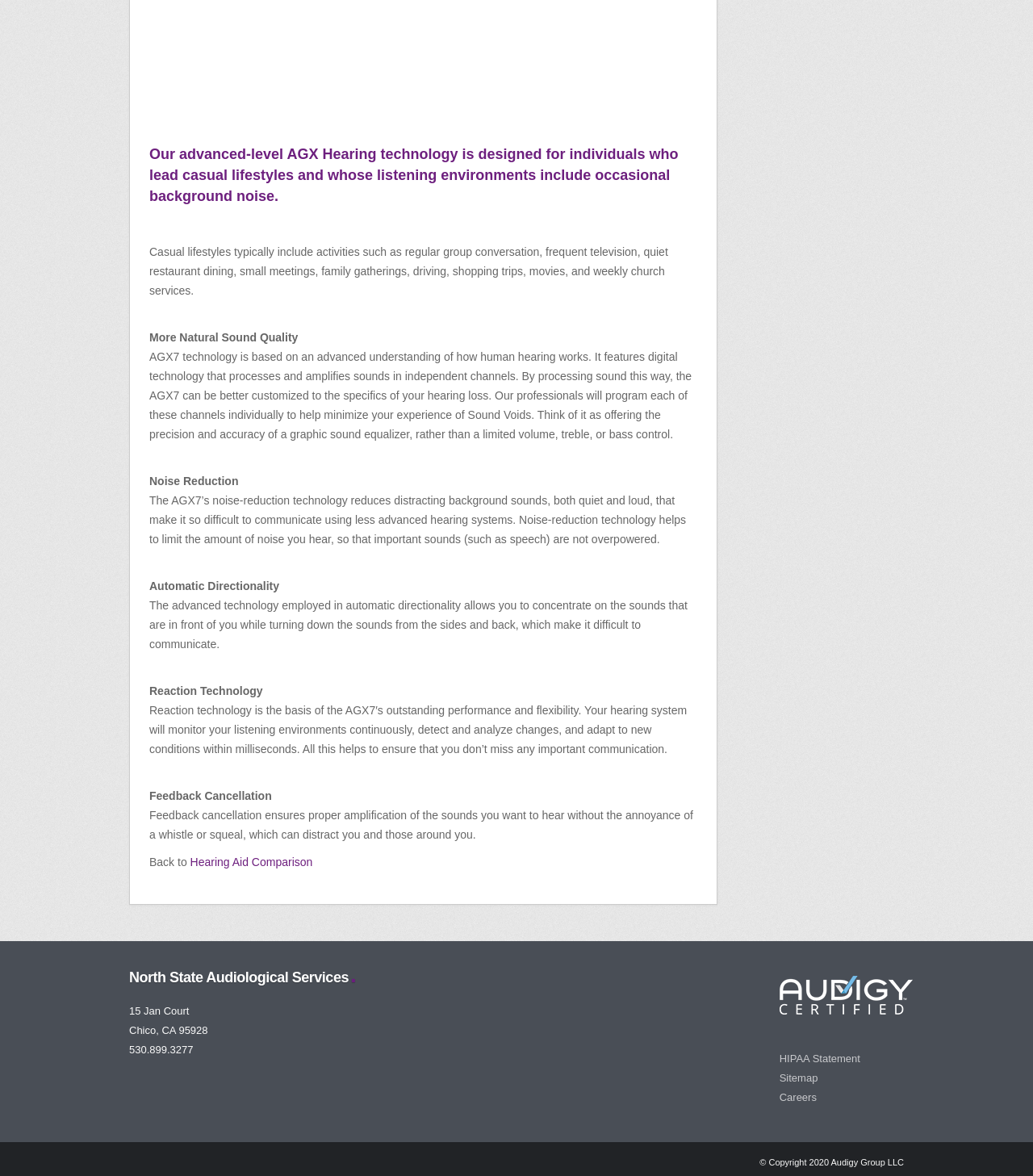Find the bounding box coordinates for the UI element whose description is: "Hearing Aid Comparison". The coordinates should be four float numbers between 0 and 1, in the format [left, top, right, bottom].

[0.184, 0.728, 0.303, 0.739]